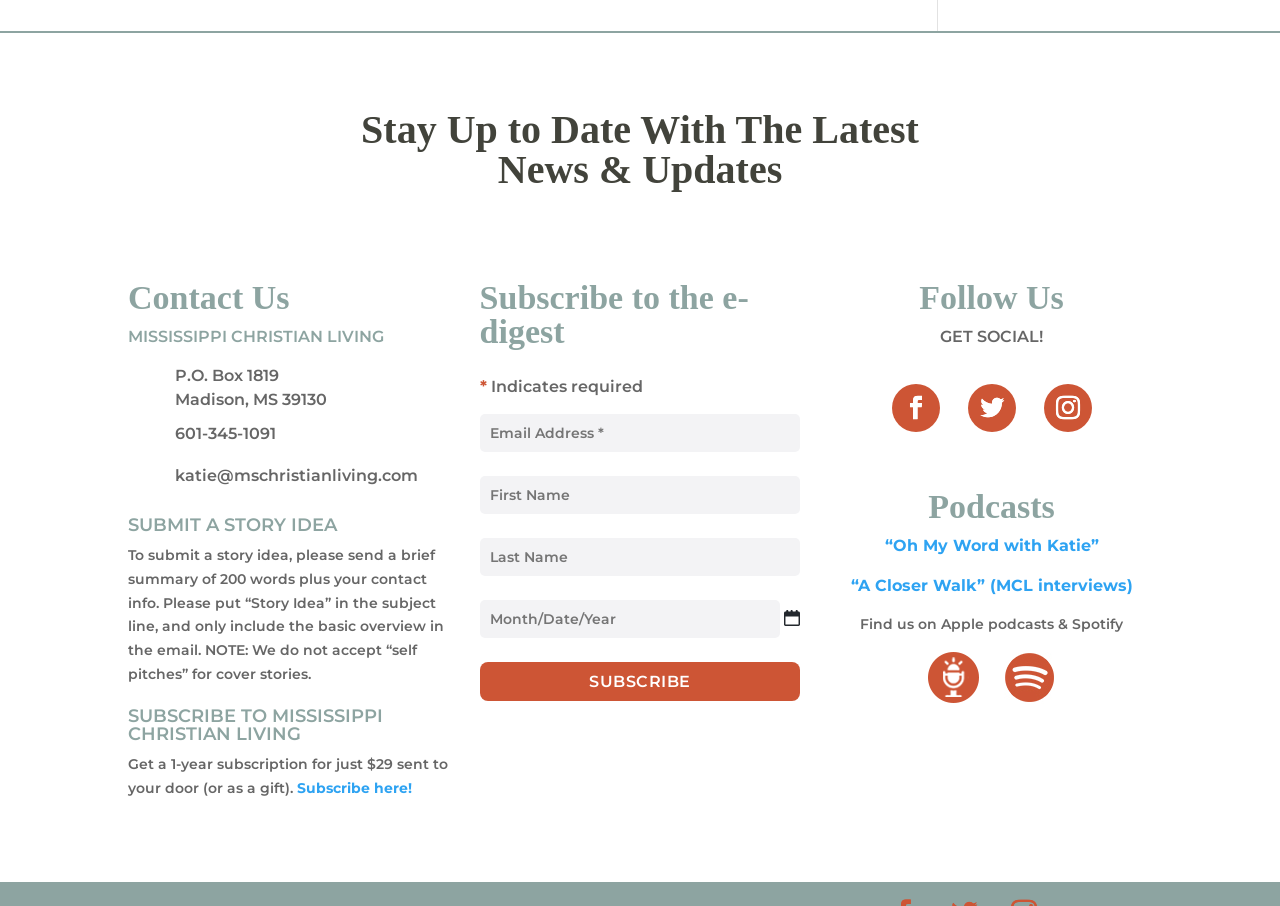Answer succinctly with a single word or phrase:
What are the names of the podcasts?

“Oh My Word with Katie” and “A Closer Walk”